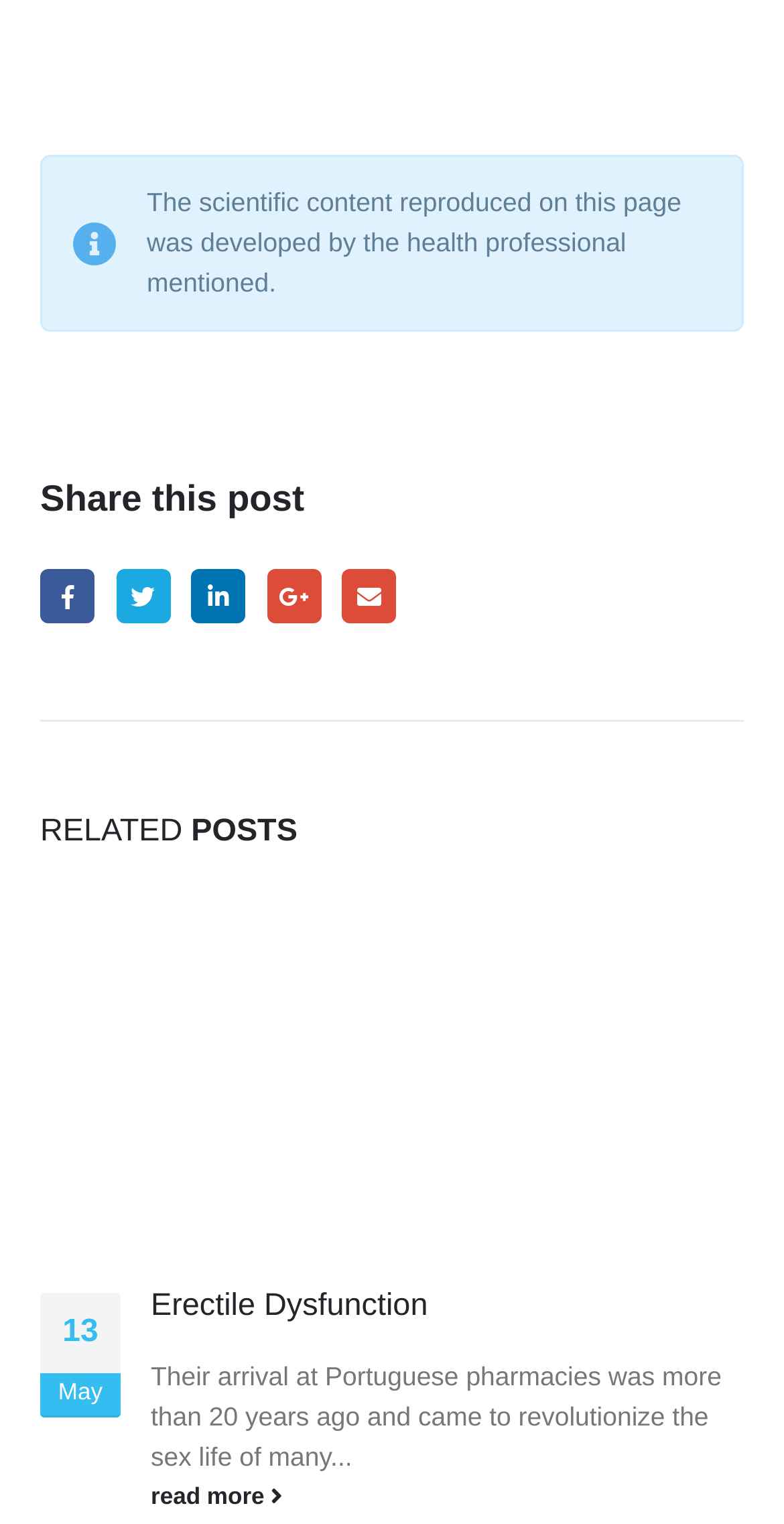Please give the bounding box coordinates of the area that should be clicked to fulfill the following instruction: "Share this post on Facebook". The coordinates should be in the format of four float numbers from 0 to 1, i.e., [left, top, right, bottom].

[0.051, 0.374, 0.121, 0.409]